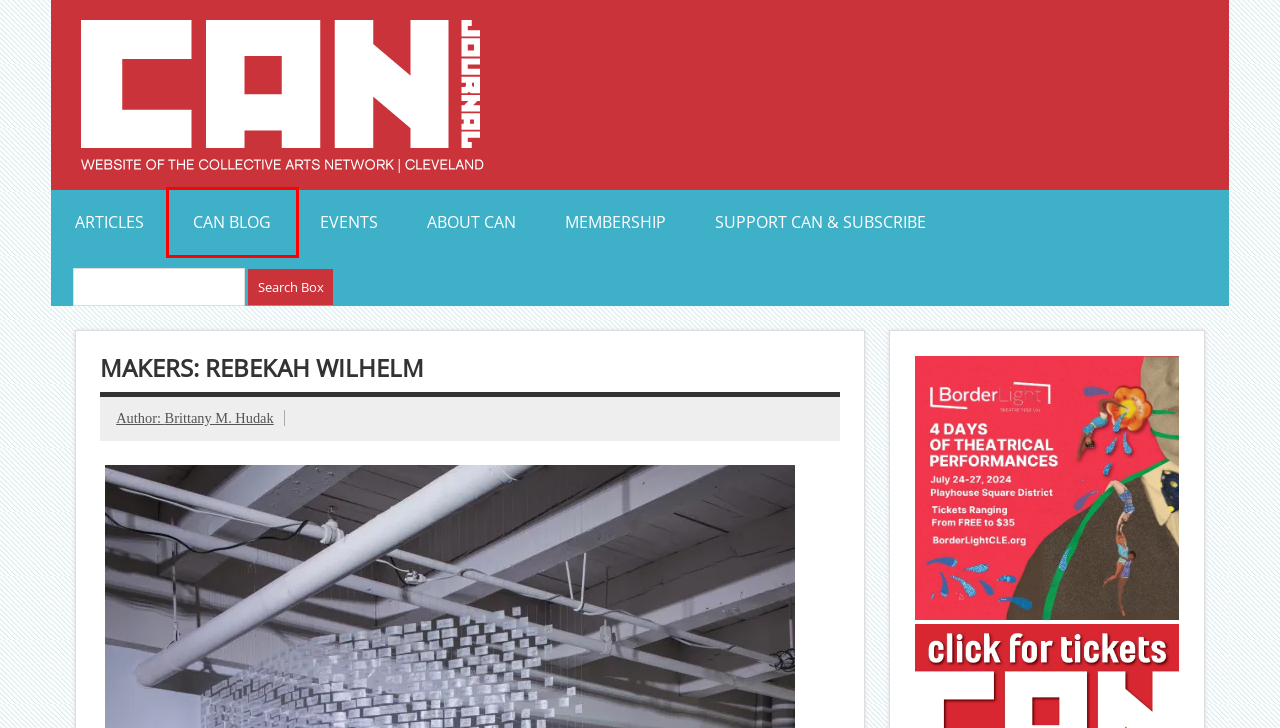You’re provided with a screenshot of a webpage that has a red bounding box around an element. Choose the best matching webpage description for the new page after clicking the element in the red box. The options are:
A. Log In - Collective Arts Network - CAN Journal
B. Articles Archives - Collective Arts Network - CAN Journal
C. Support CAN & Subscribe - Collective Arts Network - CAN Journal
D. About CAN - Collective Arts Network - CAN Journal
E. Brittany M. Hudak, Author at Collective Arts Network - CAN Journal
F. Rebekah Anne Wilhelm
G. Blog - Collective Arts Network - CAN Journal
H. Events - Collective Arts Network - CAN Journal

G